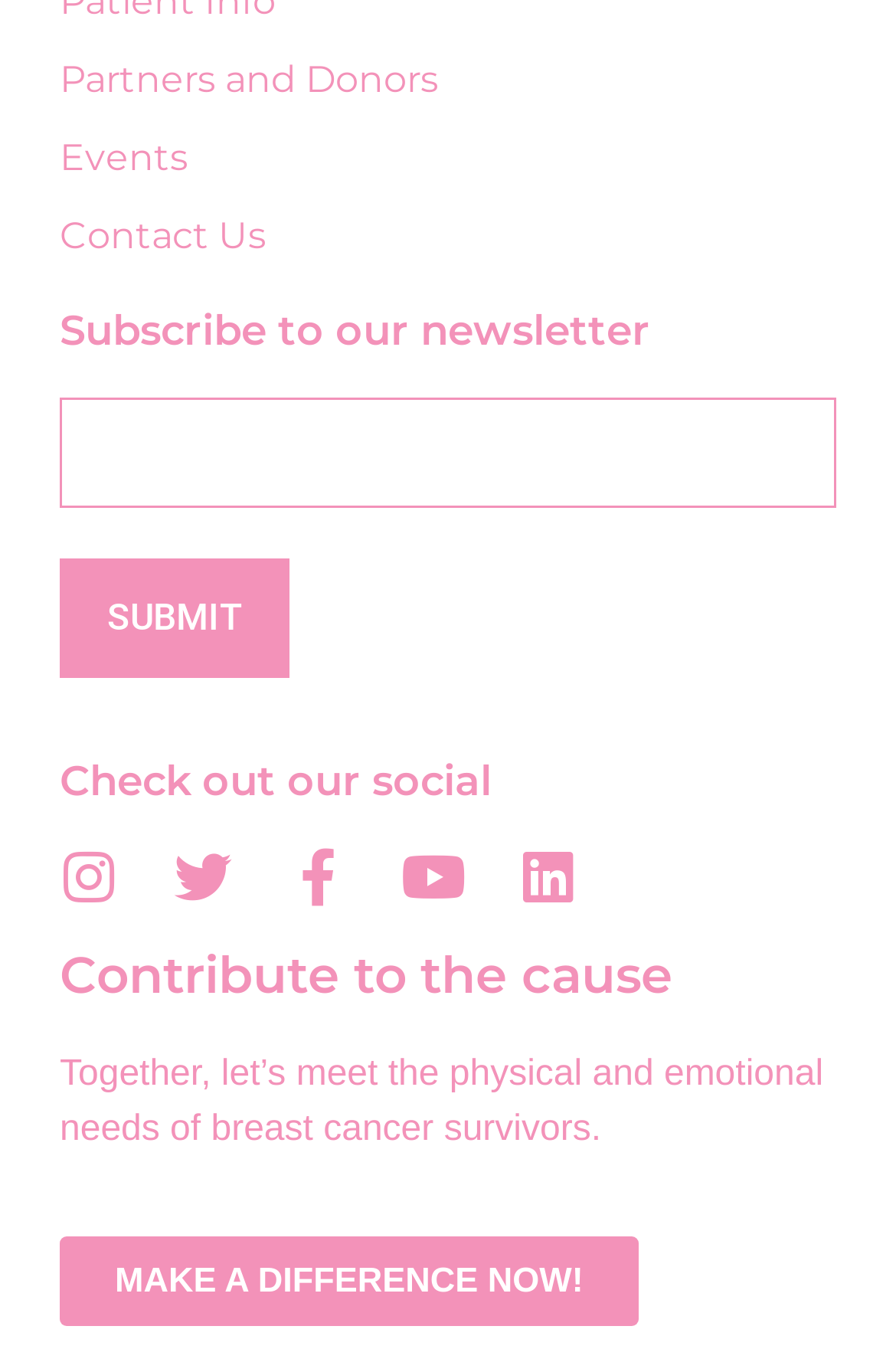What is the call-to-action button text?
Look at the image and answer with only one word or phrase.

Submit